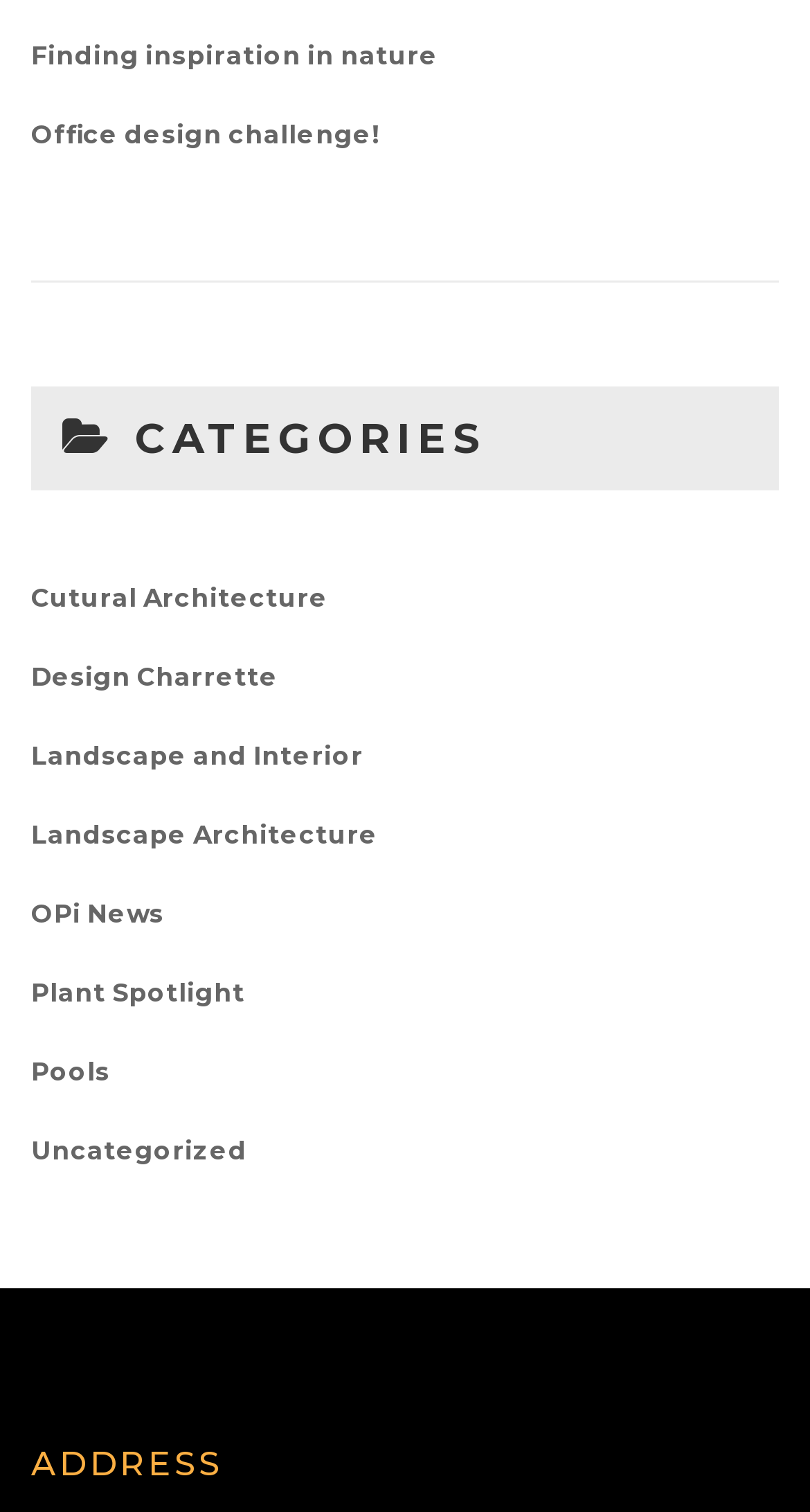How many links are there at the top of the page?
Based on the image, answer the question with as much detail as possible.

I counted the number of links at the top of the page and found that there are two links, 'Finding inspiration in nature' and 'Office design challenge!'.